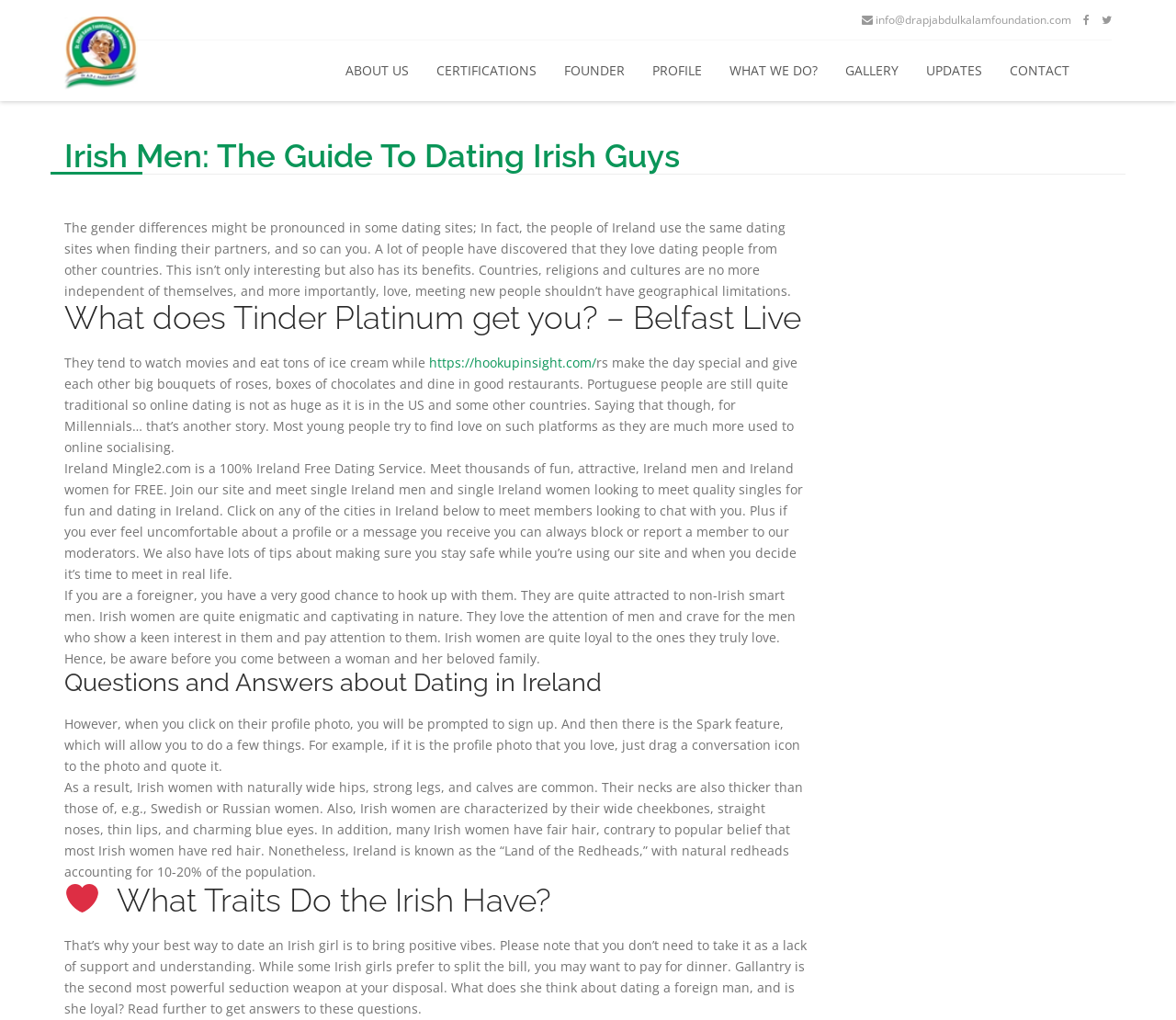What physical characteristic is common among Irish women?
Please respond to the question with as much detail as possible.

The webpage mentions that Irish women are characterized by their wide hips, strong legs, and calves, among other physical features.